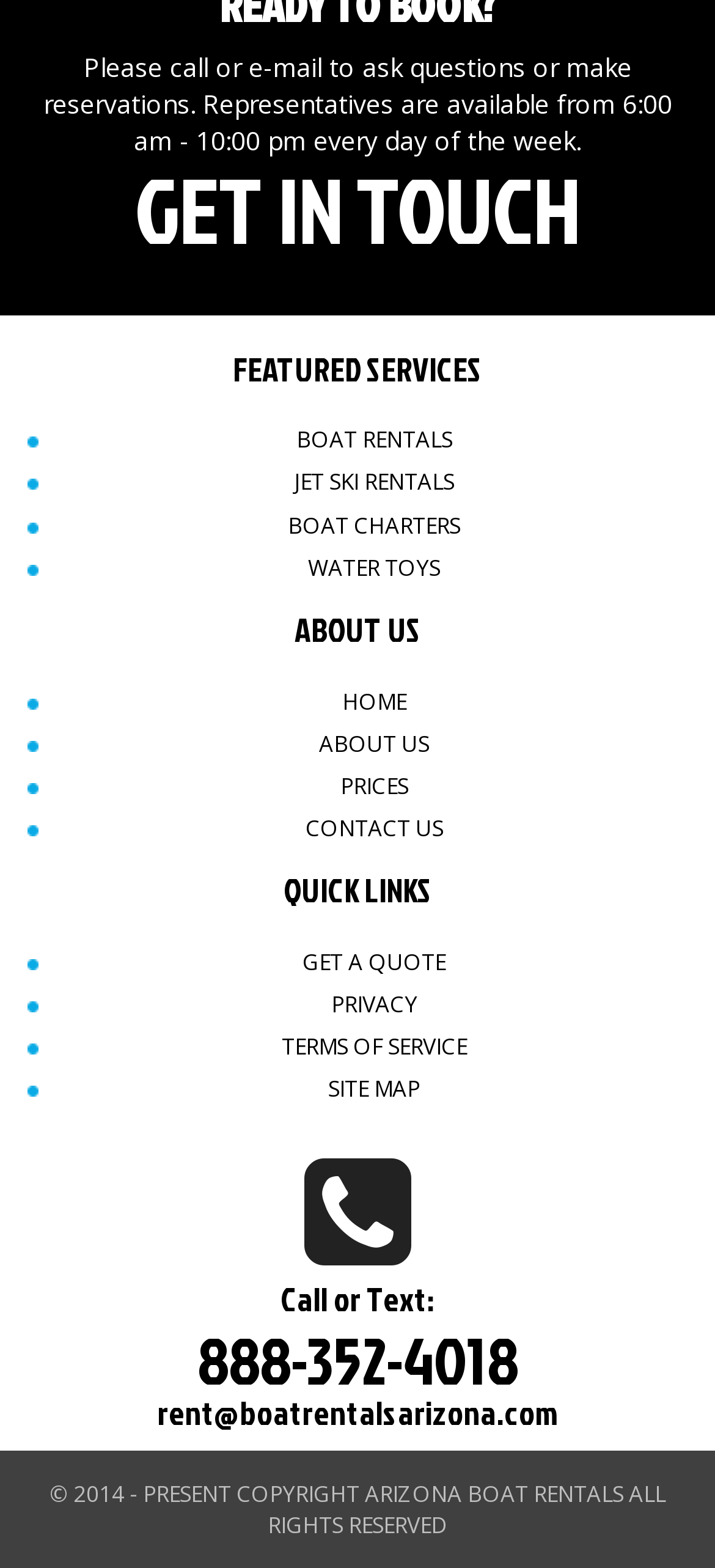Given the description of a UI element: "Terms of Service", identify the bounding box coordinates of the matching element in the webpage screenshot.

[0.394, 0.658, 0.653, 0.678]